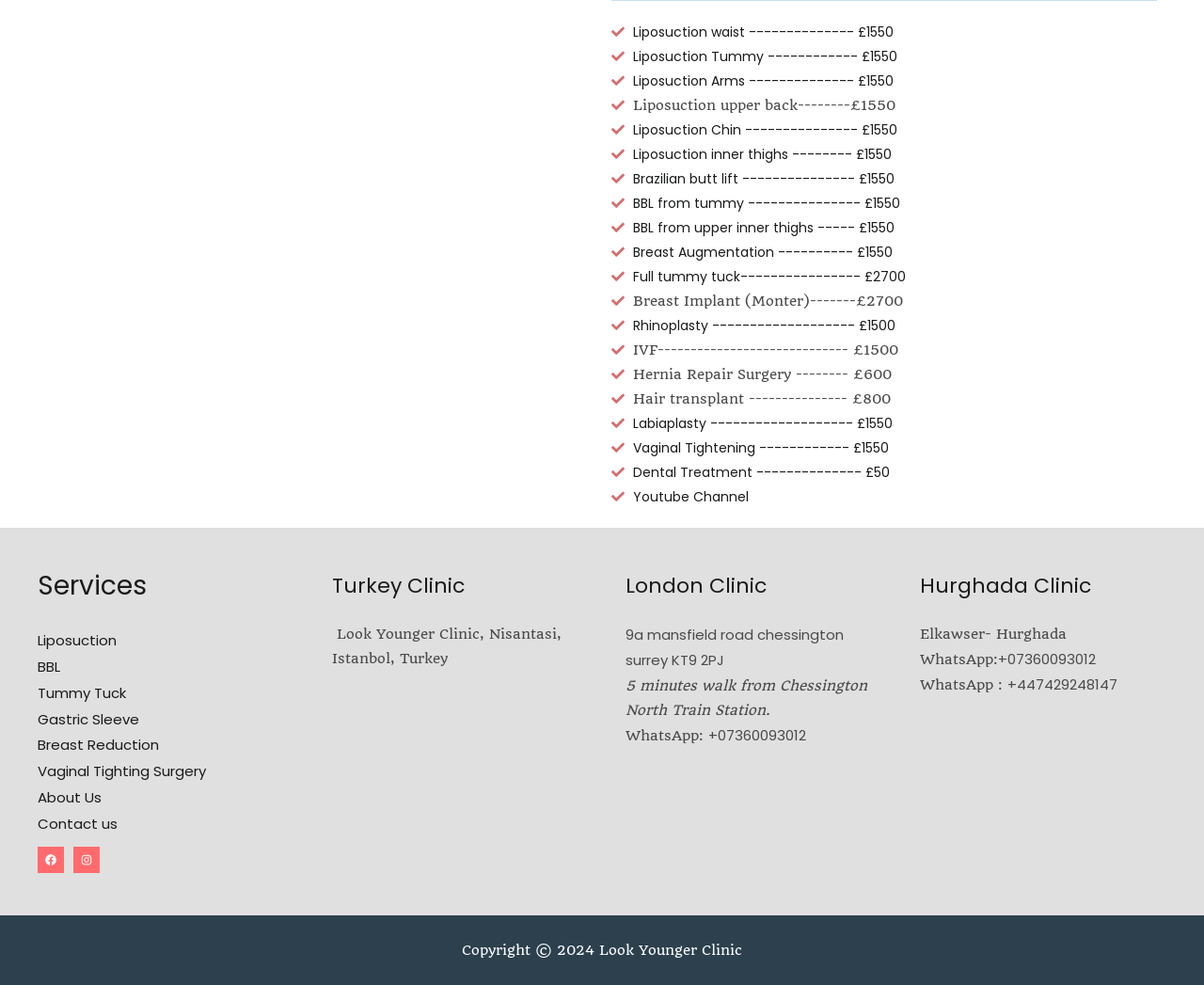Determine the bounding box coordinates of the section to be clicked to follow the instruction: "Click on Youtube Channel link". The coordinates should be given as four float numbers between 0 and 1, formatted as [left, top, right, bottom].

[0.508, 0.491, 0.621, 0.516]